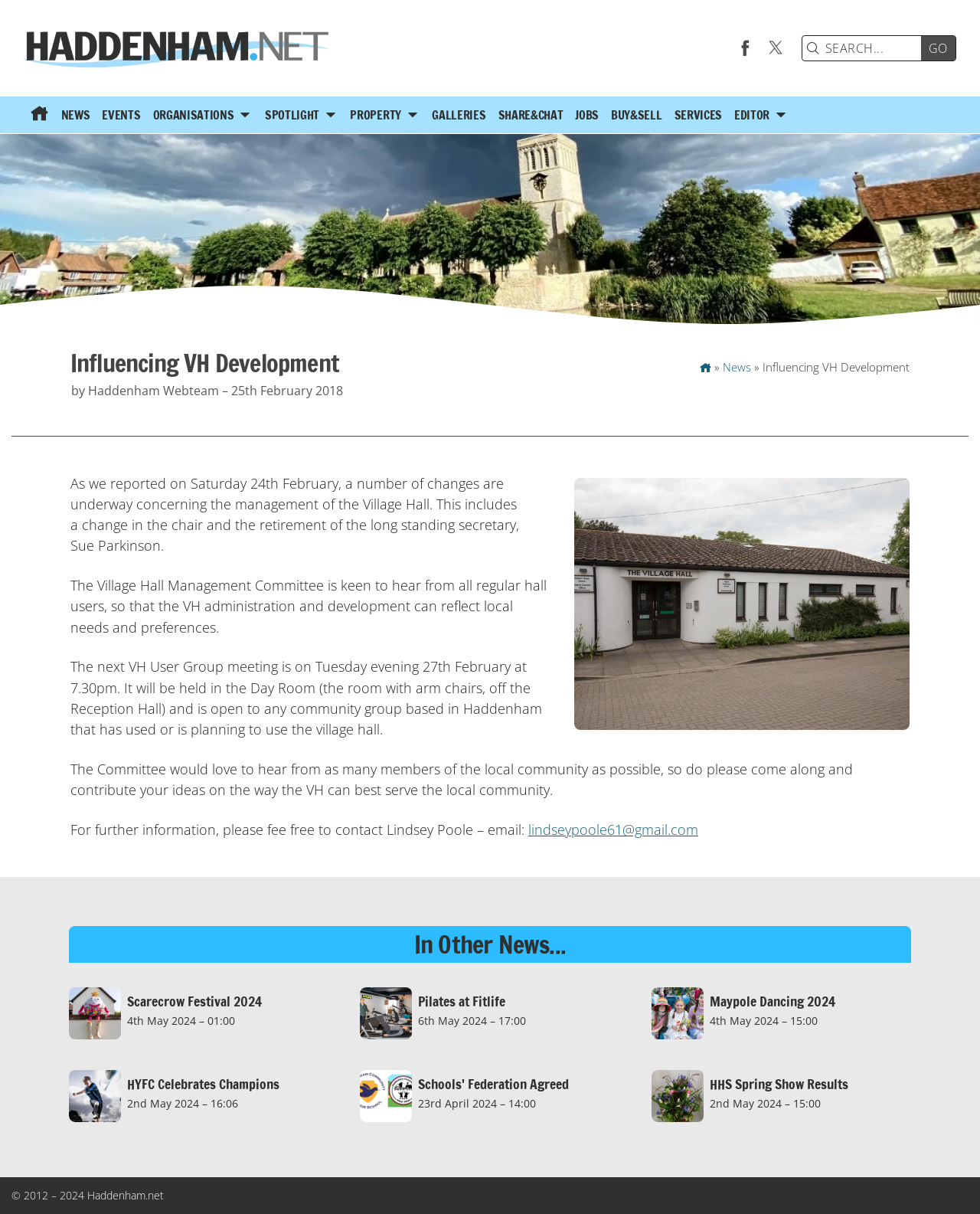Please examine the image and provide a detailed answer to the question: What is the email address to contact for further information?

The webpage provides an email address, lindseypoole61@gmail.com, to contact Lindsey Poole for further information about the Village Hall management committee.